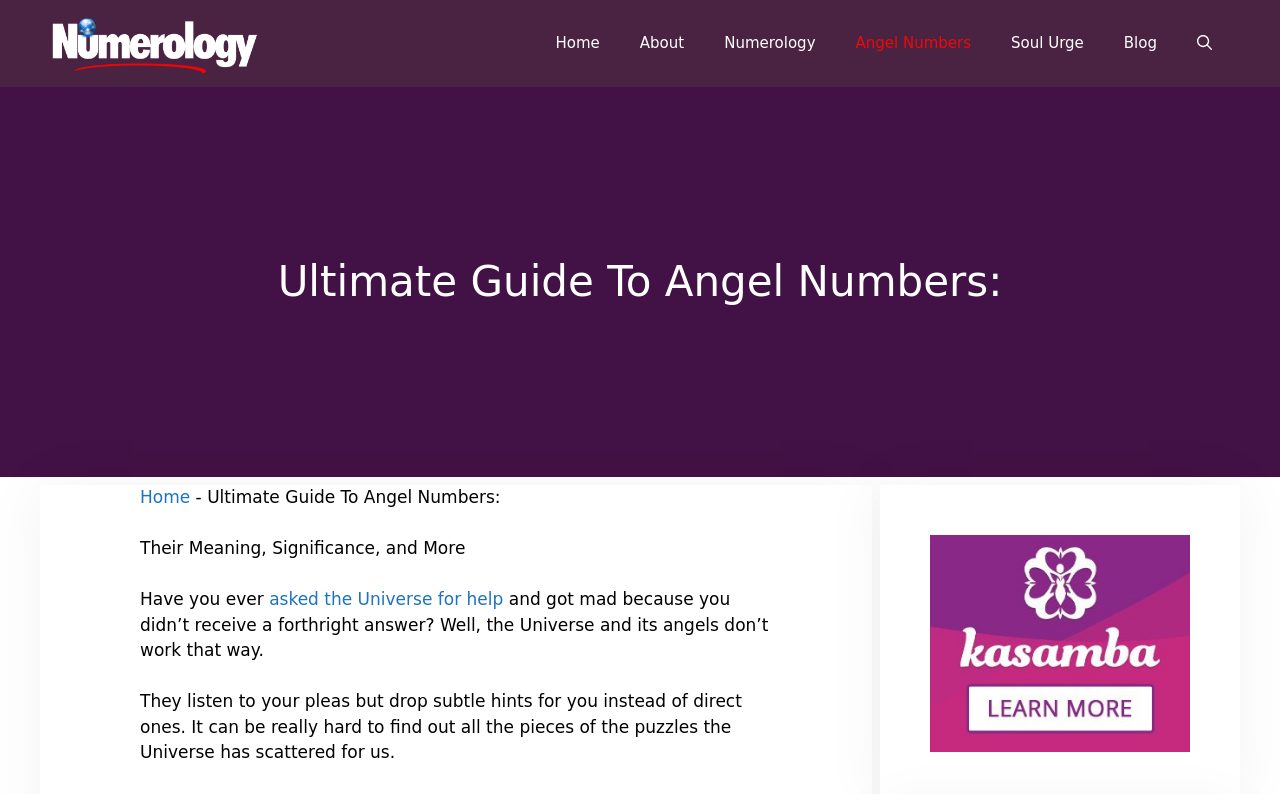Is there an image on the webpage?
Refer to the image and answer the question using a single word or phrase.

Yes